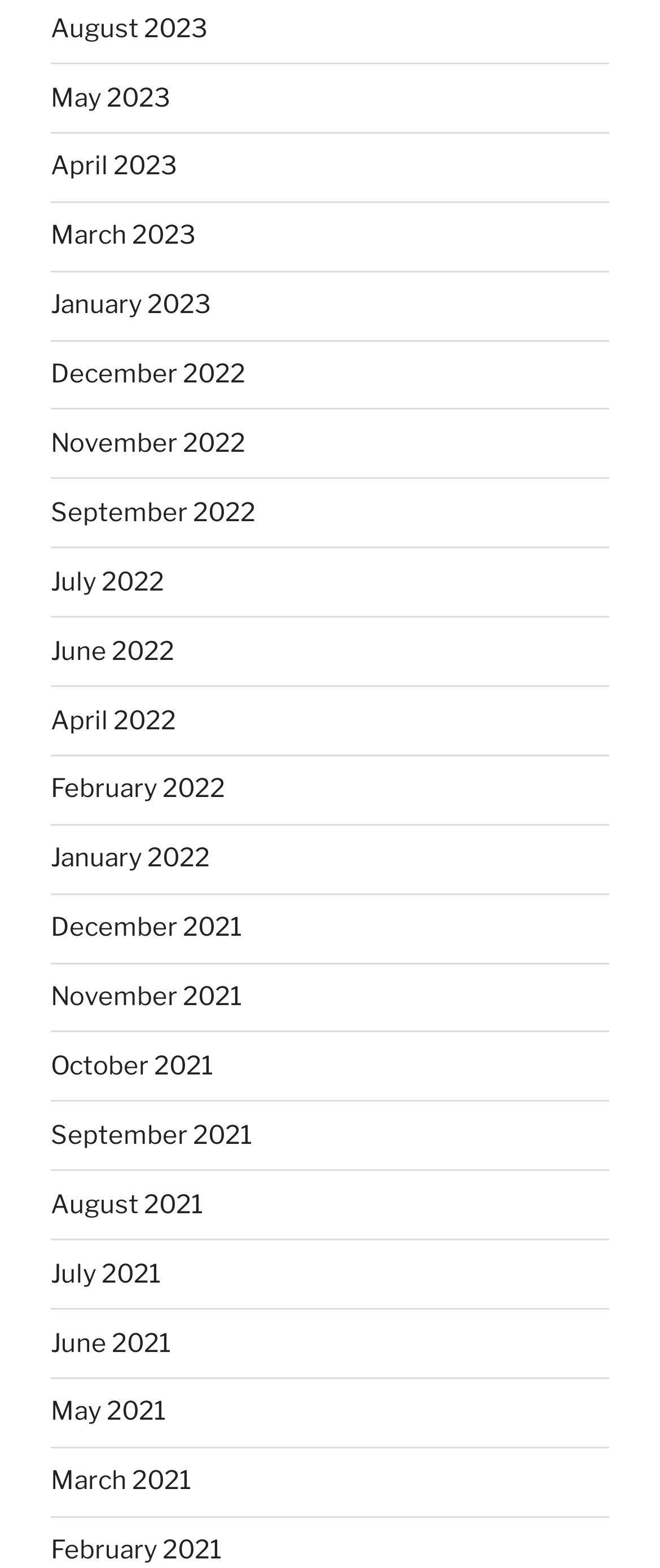Using the webpage screenshot and the element description March 2021, determine the bounding box coordinates. Specify the coordinates in the format (top-left x, top-left y, bottom-right x, bottom-right y) with values ranging from 0 to 1.

[0.077, 0.935, 0.29, 0.954]